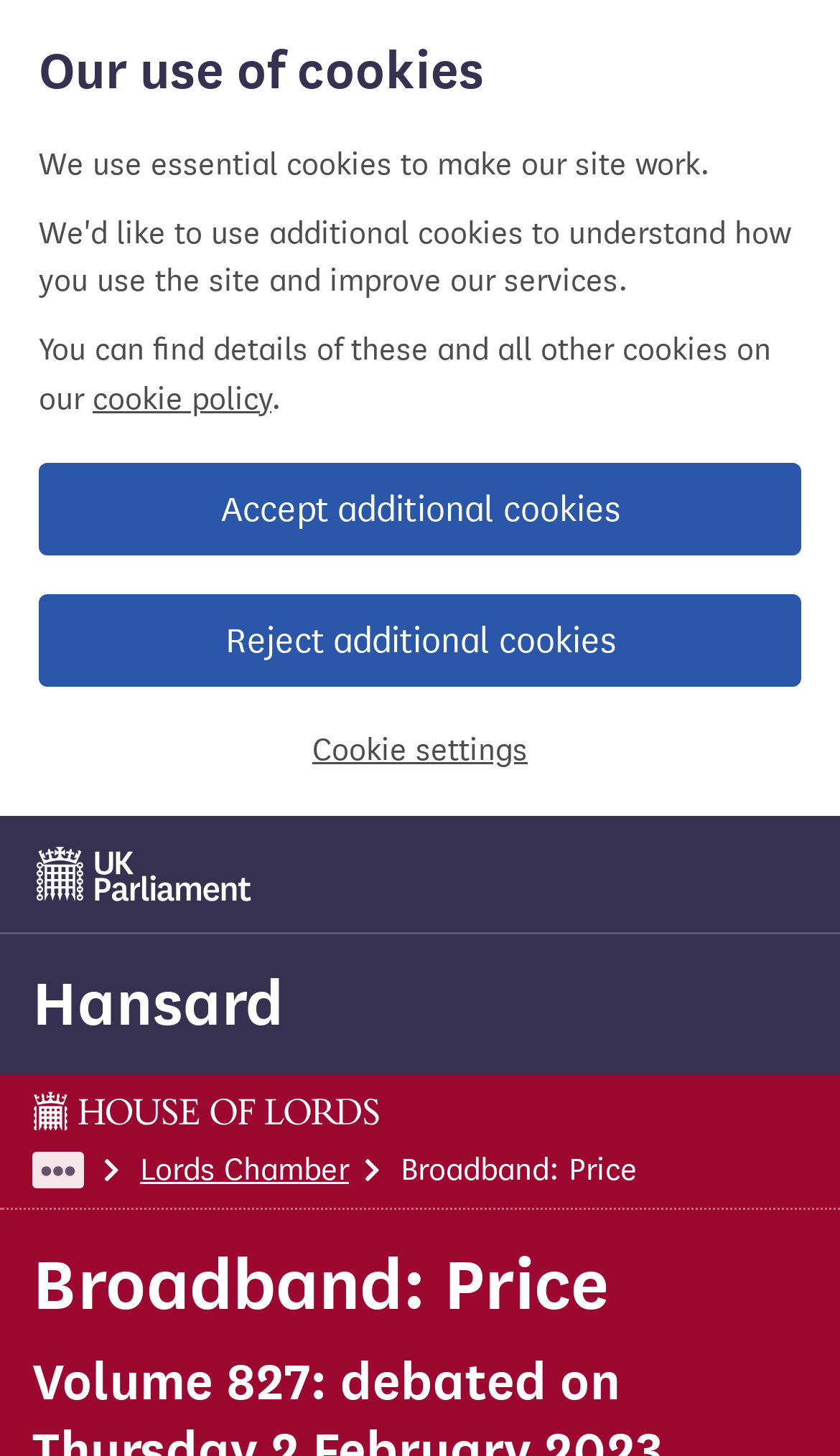Please reply to the following question with a single word or a short phrase:
What is the name of the chamber?

Lords Chamber